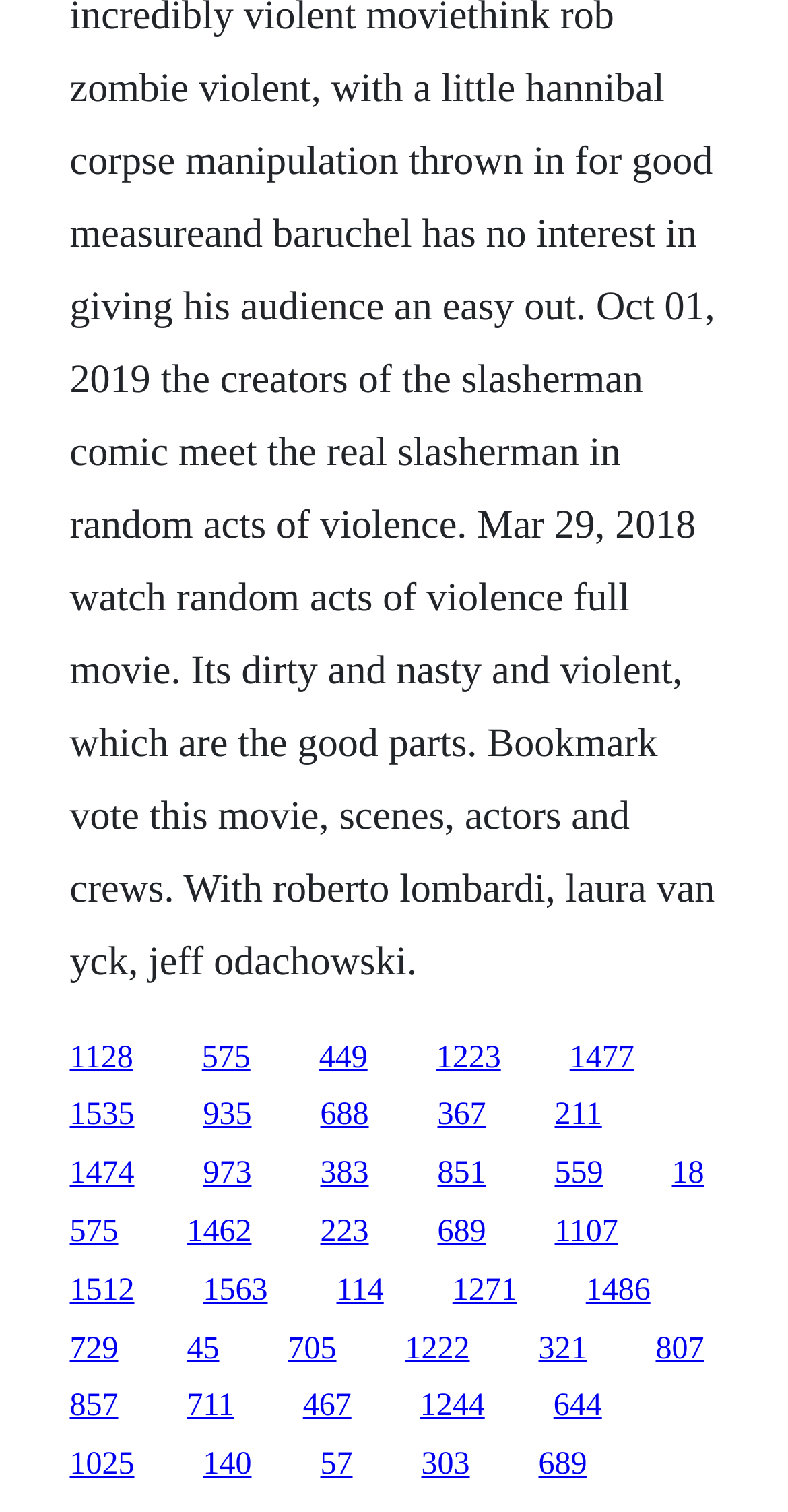What is the vertical position of the first link?
Answer the question using a single word or phrase, according to the image.

688